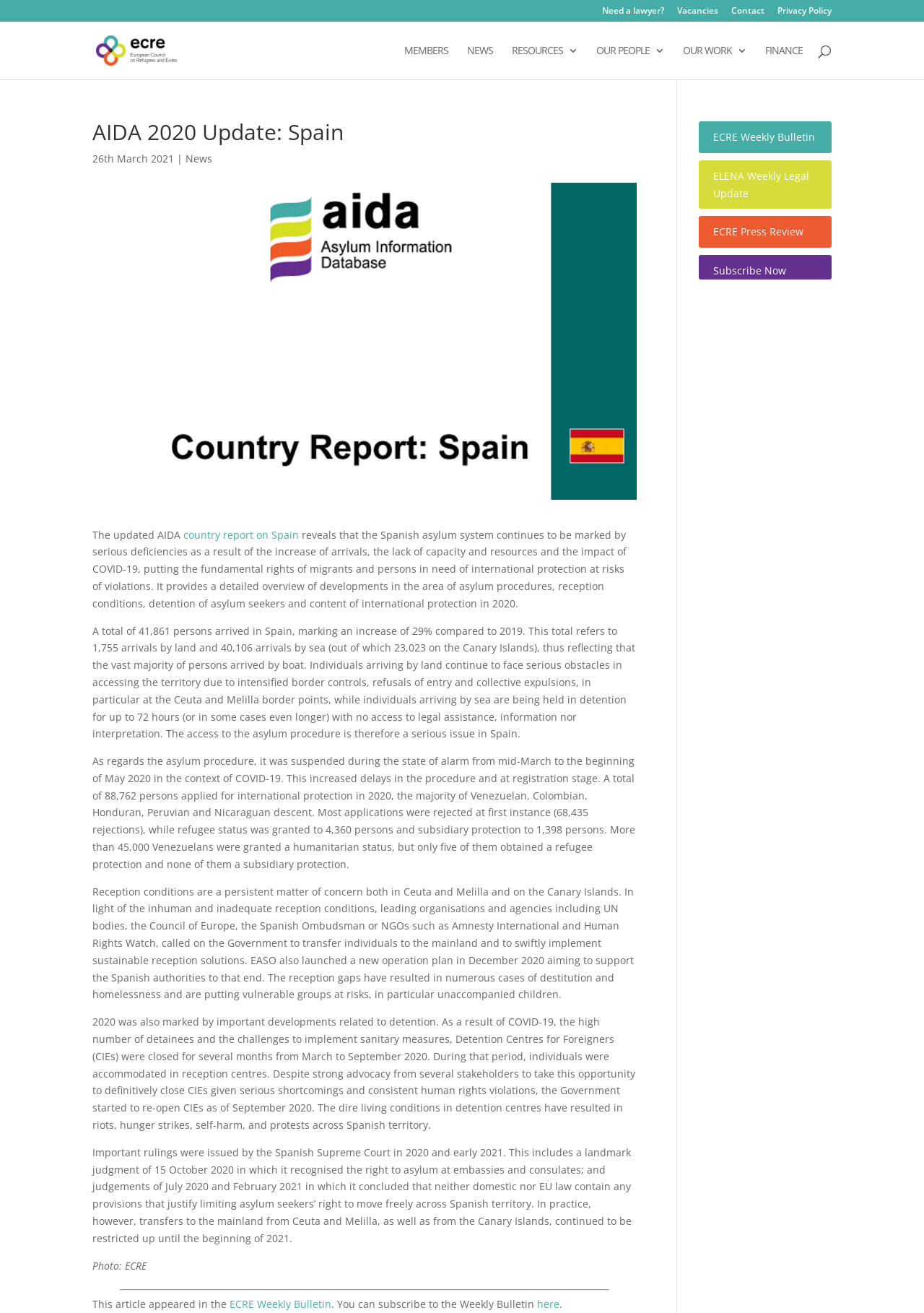Locate the headline of the webpage and generate its content.

AIDA 2020 Update: Spain